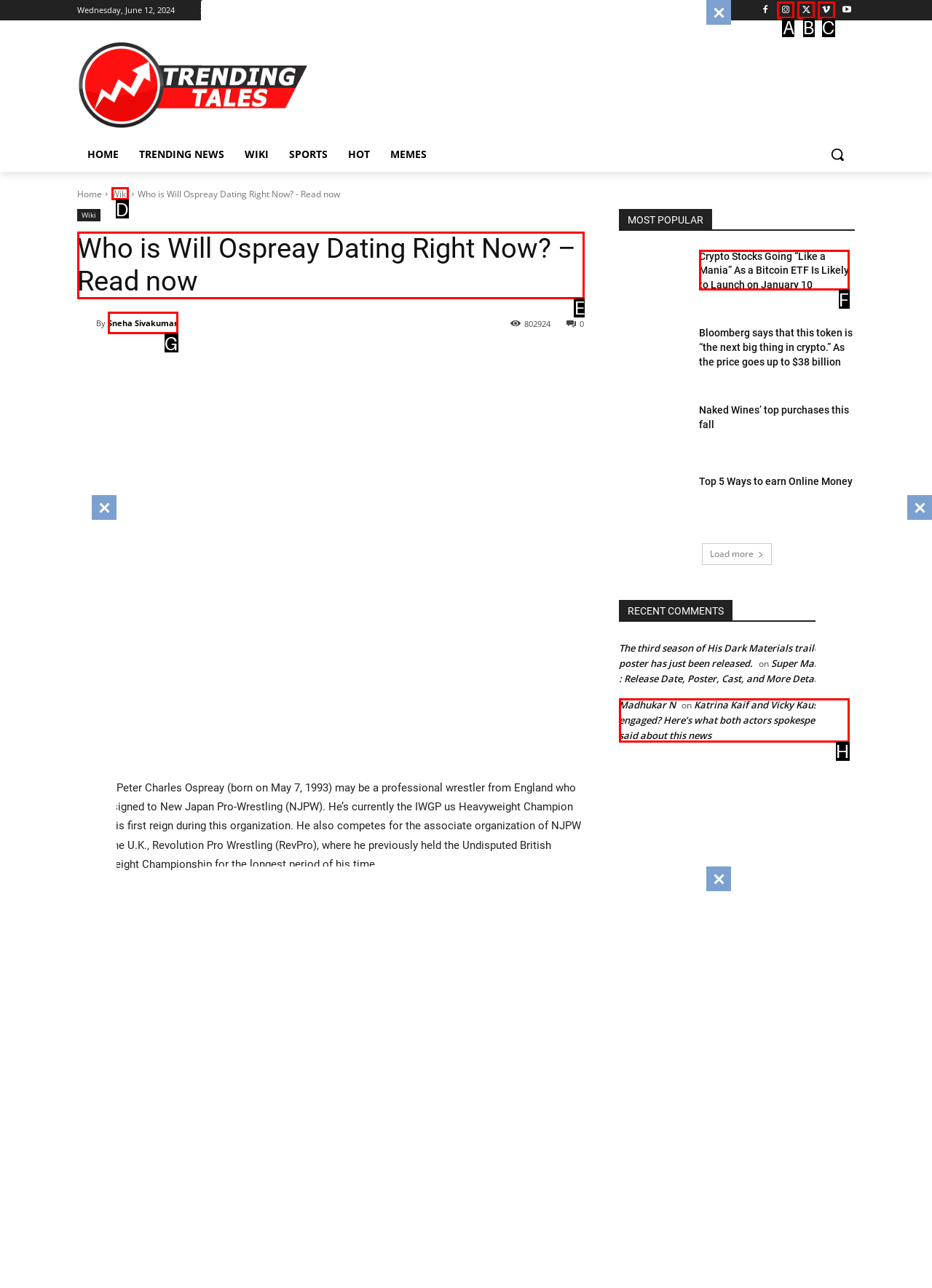Specify which HTML element I should click to complete this instruction: Read about Will Ospreay Answer with the letter of the relevant option.

E